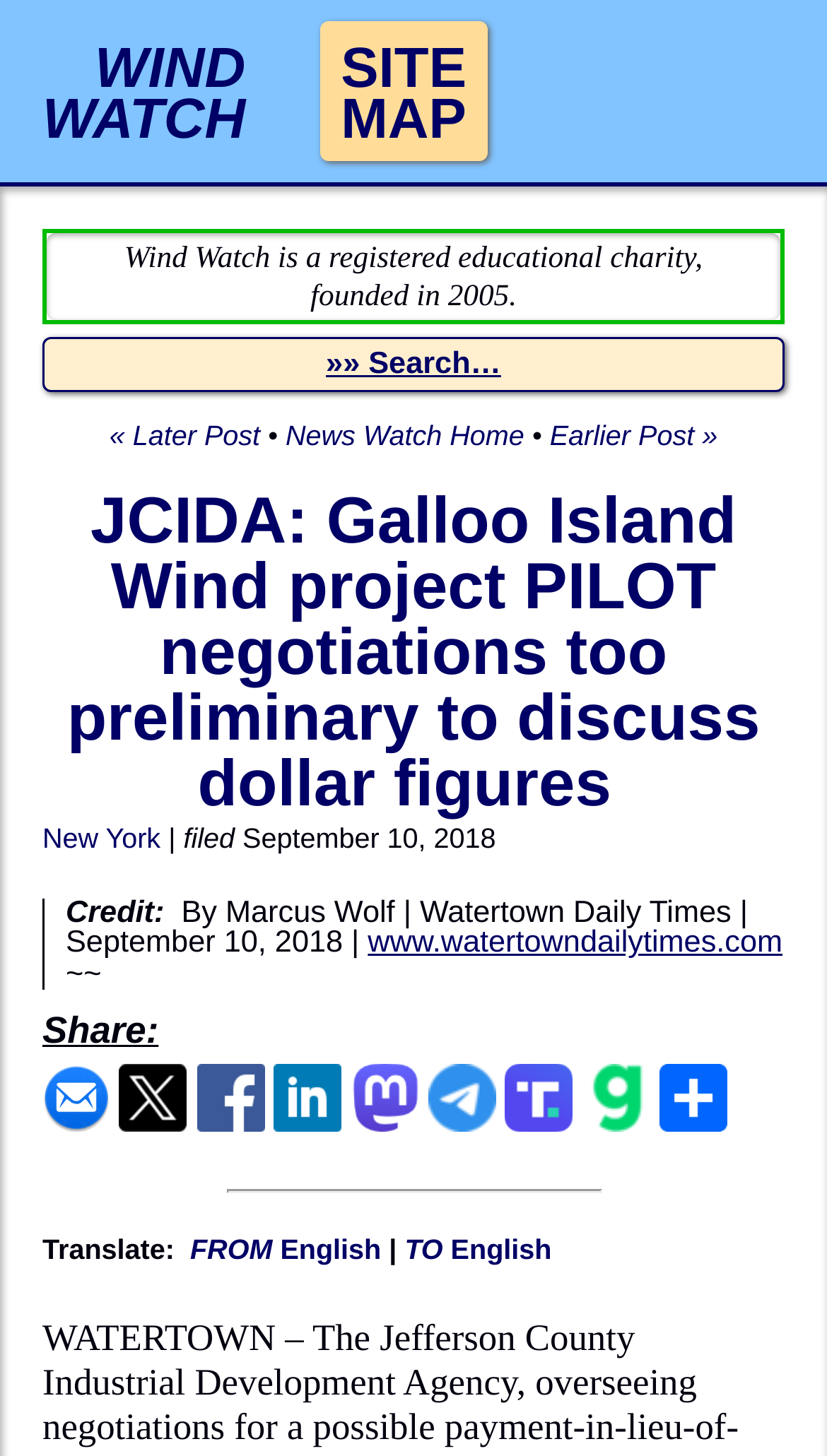What is the name of the newspaper that published the article? Examine the screenshot and reply using just one word or a brief phrase.

Watertown Daily Times